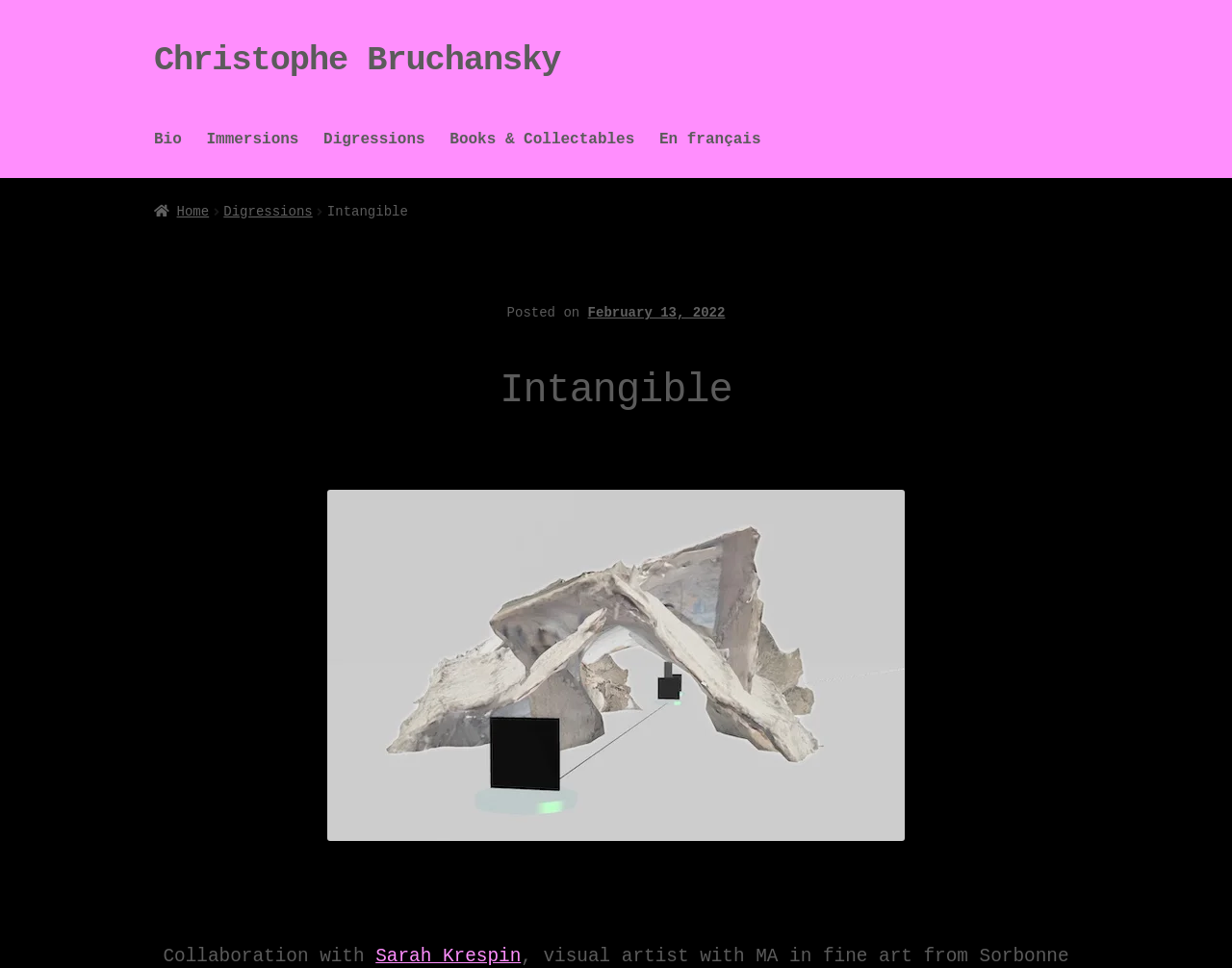Specify the bounding box coordinates of the area to click in order to execute this command: 'read Digressions'. The coordinates should consist of four float numbers ranging from 0 to 1, and should be formatted as [left, top, right, bottom].

[0.25, 0.107, 0.345, 0.184]